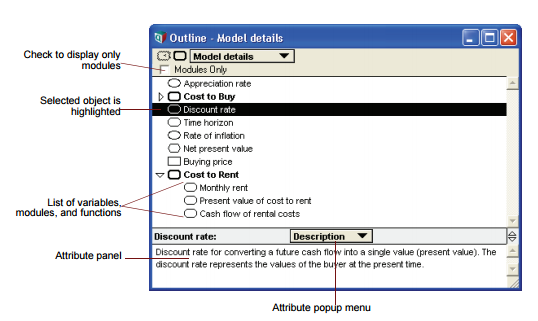Provide a comprehensive description of the image.

The image titled "Outline - Model details" provides a detailed view of a user interface used for navigating a model's structure. The window displays an outline that allows users to manage and view various aspects of the model. 

Key elements include:

- A checkbox labeled "Modules Only" that enables users to filter the view, showing only modules within the model.
- A highlighted section indicating the selected object, specifically the "Cost to Buy" module, which includes important variables like "Discount rate," "Time horizon," "Rate of inflation," "Net present value," and "Buying price."
- Below the "Cost to Buy" section, the "Cost to Rent" module is also listed, containing further details on its associated variables, such as "Monthly rent," "Present value of cost to rent," and "Cash flow of rental costs."
- An attribute panel on the right side provides descriptions of attributes, including a detailed explanation of the "Discount rate," which is crucial for calculating the present value of future cash flows.

This interface serves as an essential tool for users to navigate and interact with various financial models, emphasizing clarity in selecting and understanding different components of the model.